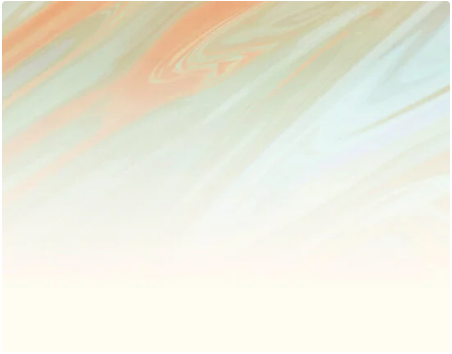Give a detailed explanation of what is happening in the image.

This image showcases an elegant design featuring fluid, swirling patterns that blend soft pastel colors, including warm peach and cool aqua. The gentle transitions create a soothing visual effect, making it an ideal background for discussions about creativity and artistic expression. The image is associated with the theme "Versatility of Soft Pastels," indicating its relevance to art and design, particularly in the context of using soft pastel mediums. This artistic representation aligns well with the broader exploration of colors and techniques in visual arts.